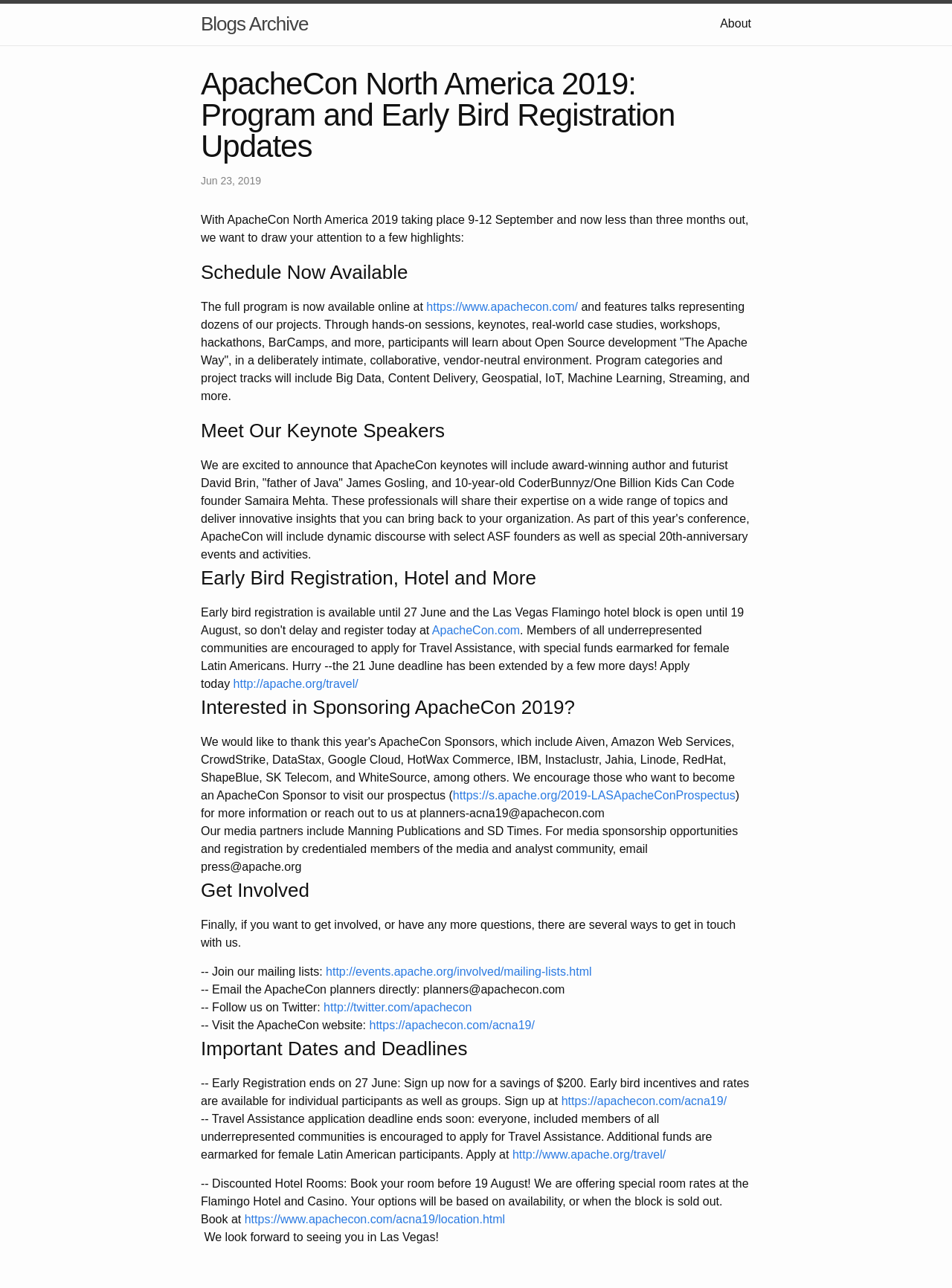Can you pinpoint the bounding box coordinates for the clickable element required for this instruction: "Visit 'https://www.apachecon.com/'"? The coordinates should be four float numbers between 0 and 1, i.e., [left, top, right, bottom].

[0.448, 0.233, 0.607, 0.243]